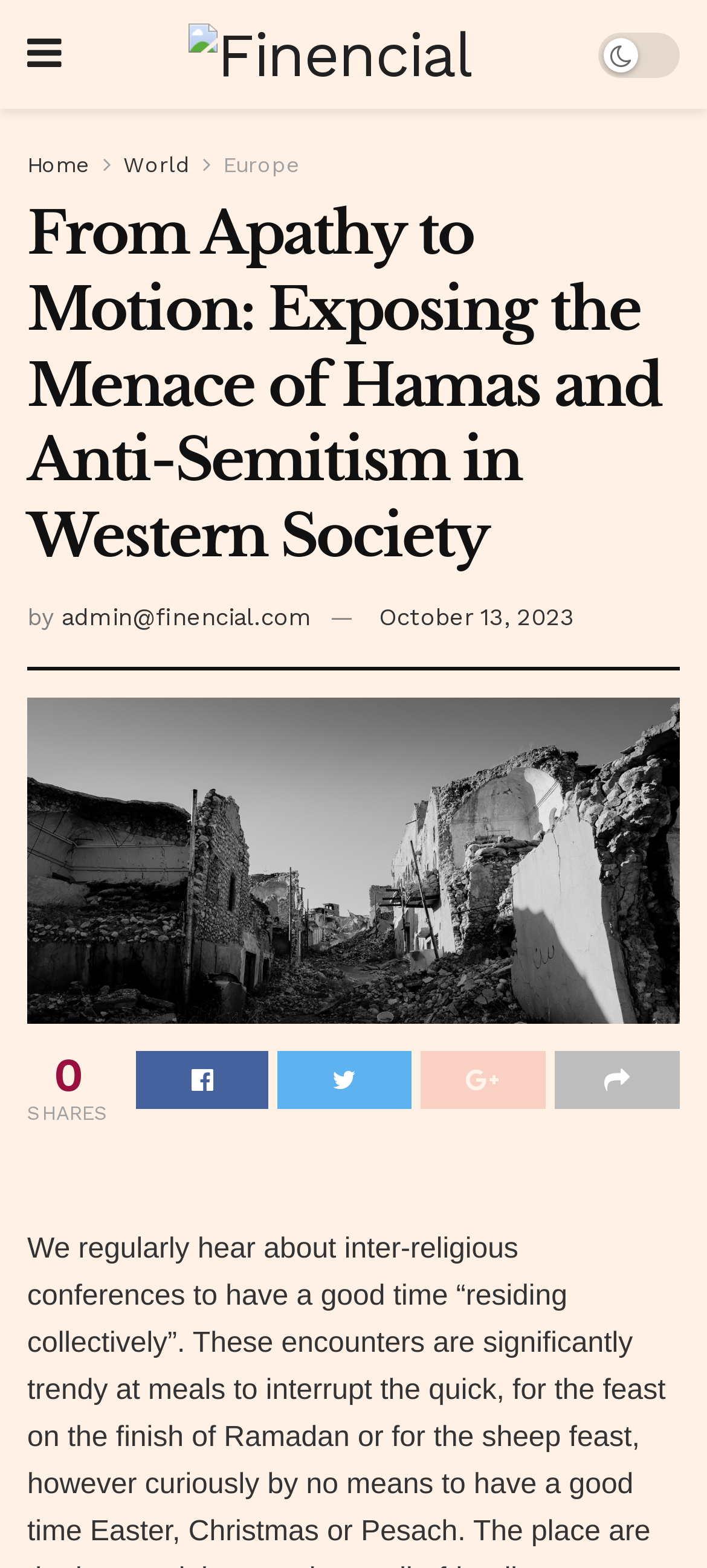Determine the bounding box coordinates for the UI element matching this description: "Share on Twitter".

[0.393, 0.67, 0.581, 0.707]